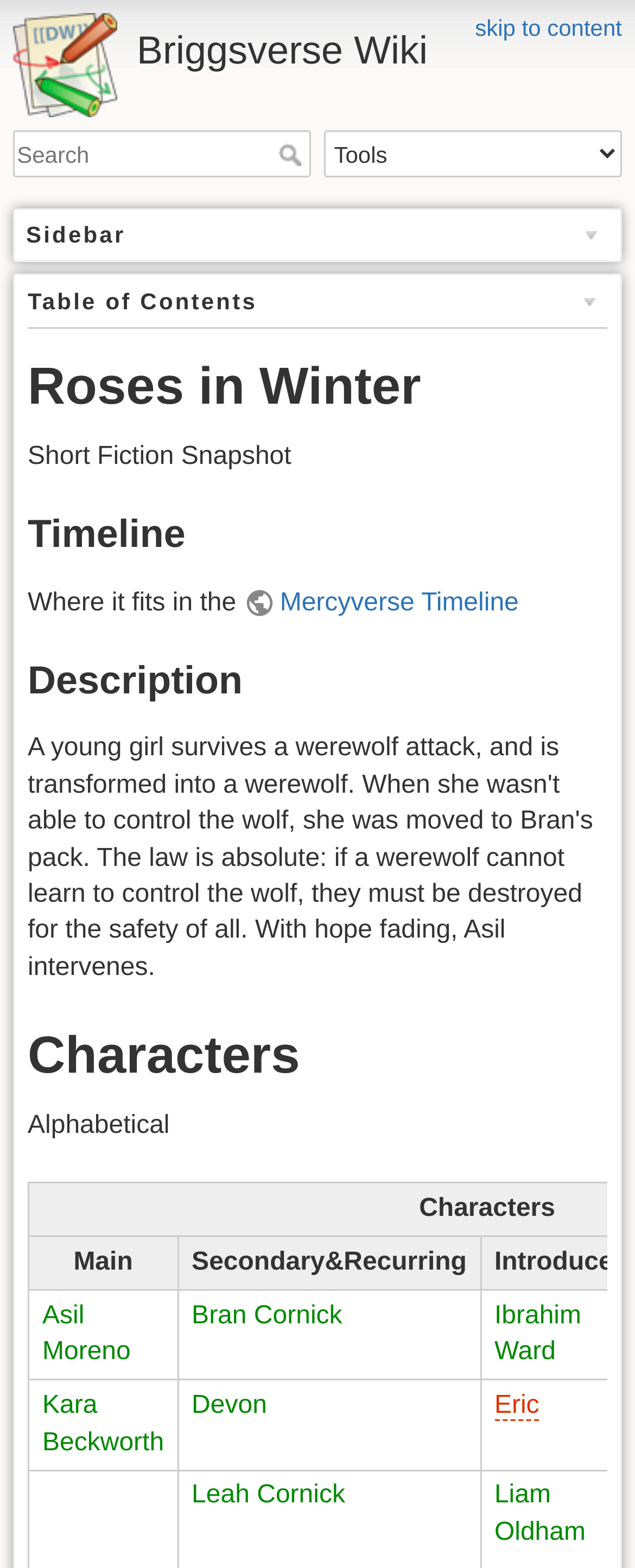Please determine the bounding box coordinates of the element to click on in order to accomplish the following task: "Check Asil Moreno's information". Ensure the coordinates are four float numbers ranging from 0 to 1, i.e., [left, top, right, bottom].

[0.067, 0.83, 0.206, 0.871]